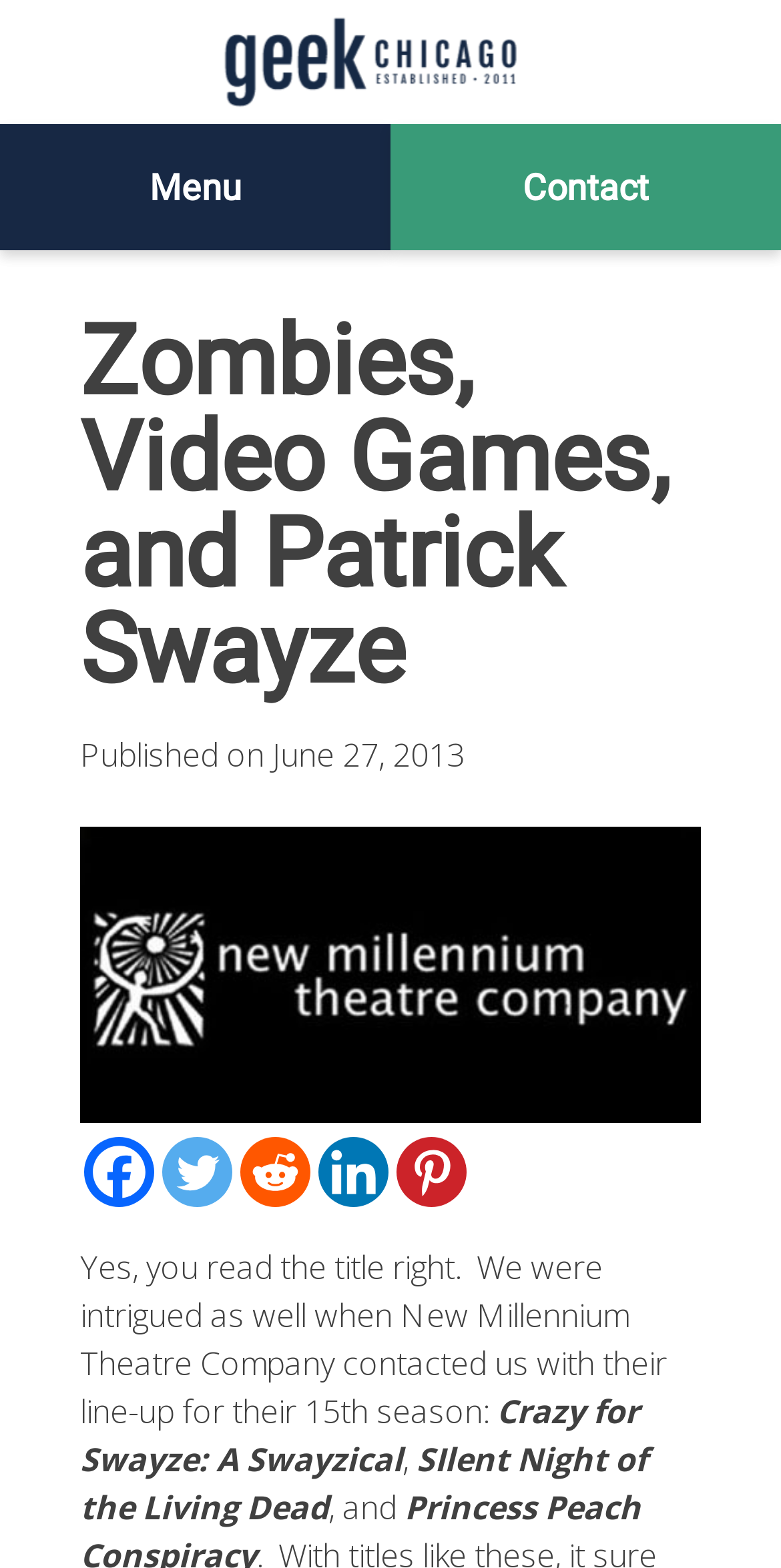Pinpoint the bounding box coordinates of the clickable element needed to complete the instruction: "View Social Media". The coordinates should be provided as four float numbers between 0 and 1: [left, top, right, bottom].

[0.073, 0.286, 0.927, 0.332]